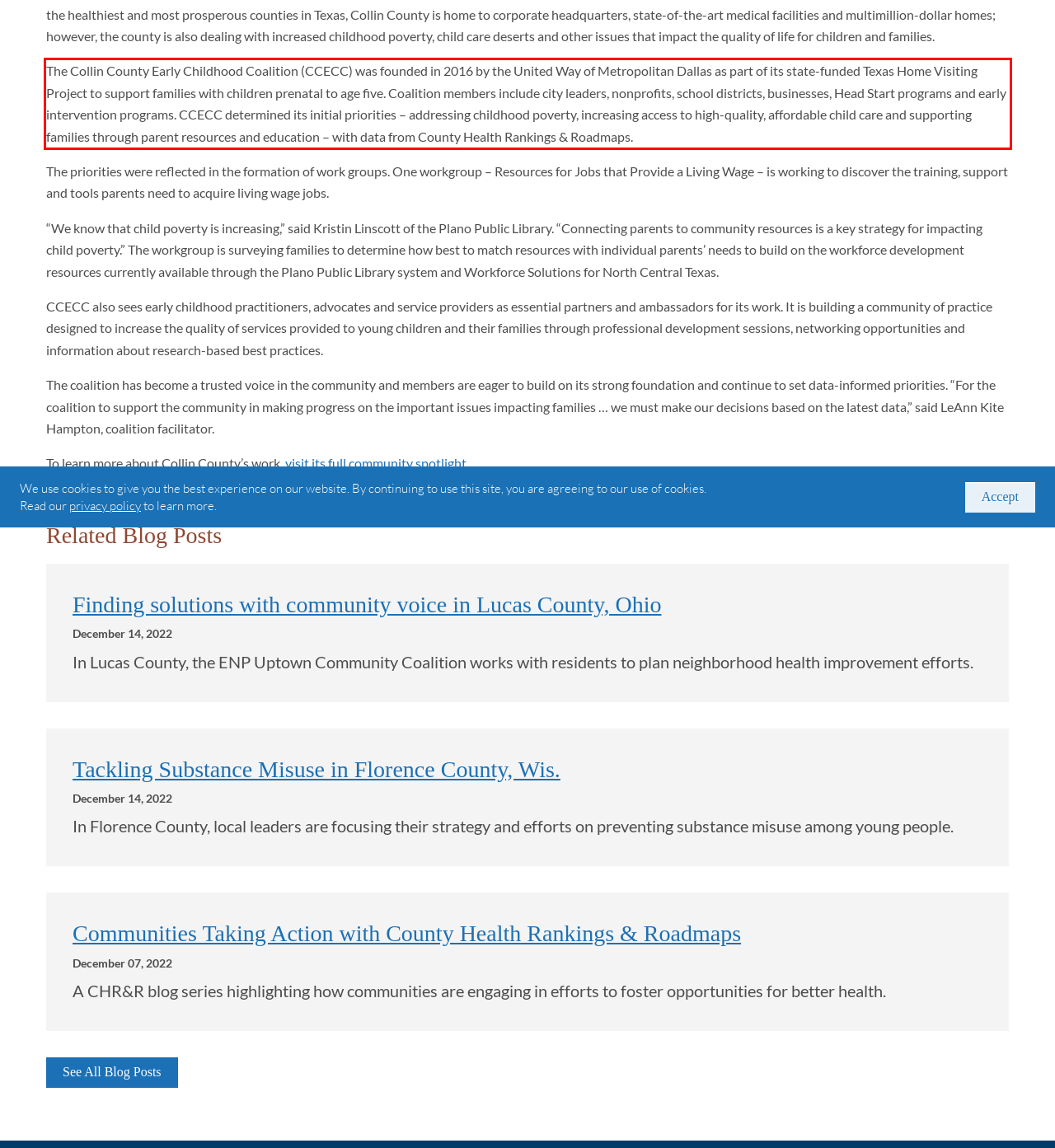You have a screenshot of a webpage, and there is a red bounding box around a UI element. Utilize OCR to extract the text within this red bounding box.

The Collin County Early Childhood Coalition (CCECC) was founded in 2016 by the United Way of Metropolitan Dallas as part of its state-funded Texas Home Visiting Project to support families with children prenatal to age five. Coalition members include city leaders, nonprofits, school districts, businesses, Head Start programs and early intervention programs. CCECC determined its initial priorities – addressing childhood poverty, increasing access to high-quality, affordable child care and supporting families through parent resources and education – with data from County Health Rankings & Roadmaps.